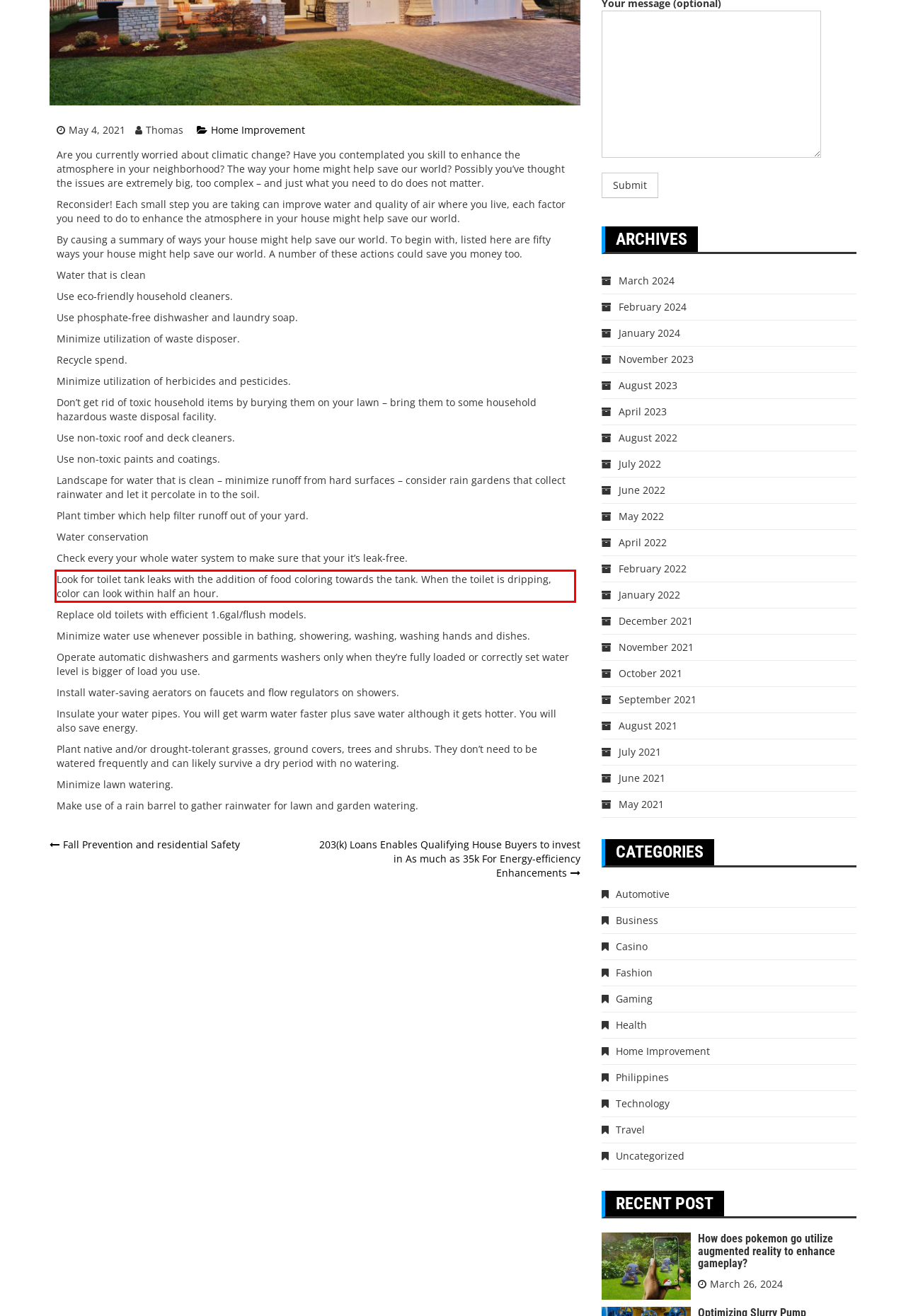Given a screenshot of a webpage containing a red bounding box, perform OCR on the text within this red bounding box and provide the text content.

Look for toilet tank leaks with the addition of food coloring towards the tank. When the toilet is dripping, color can look within half an hour.